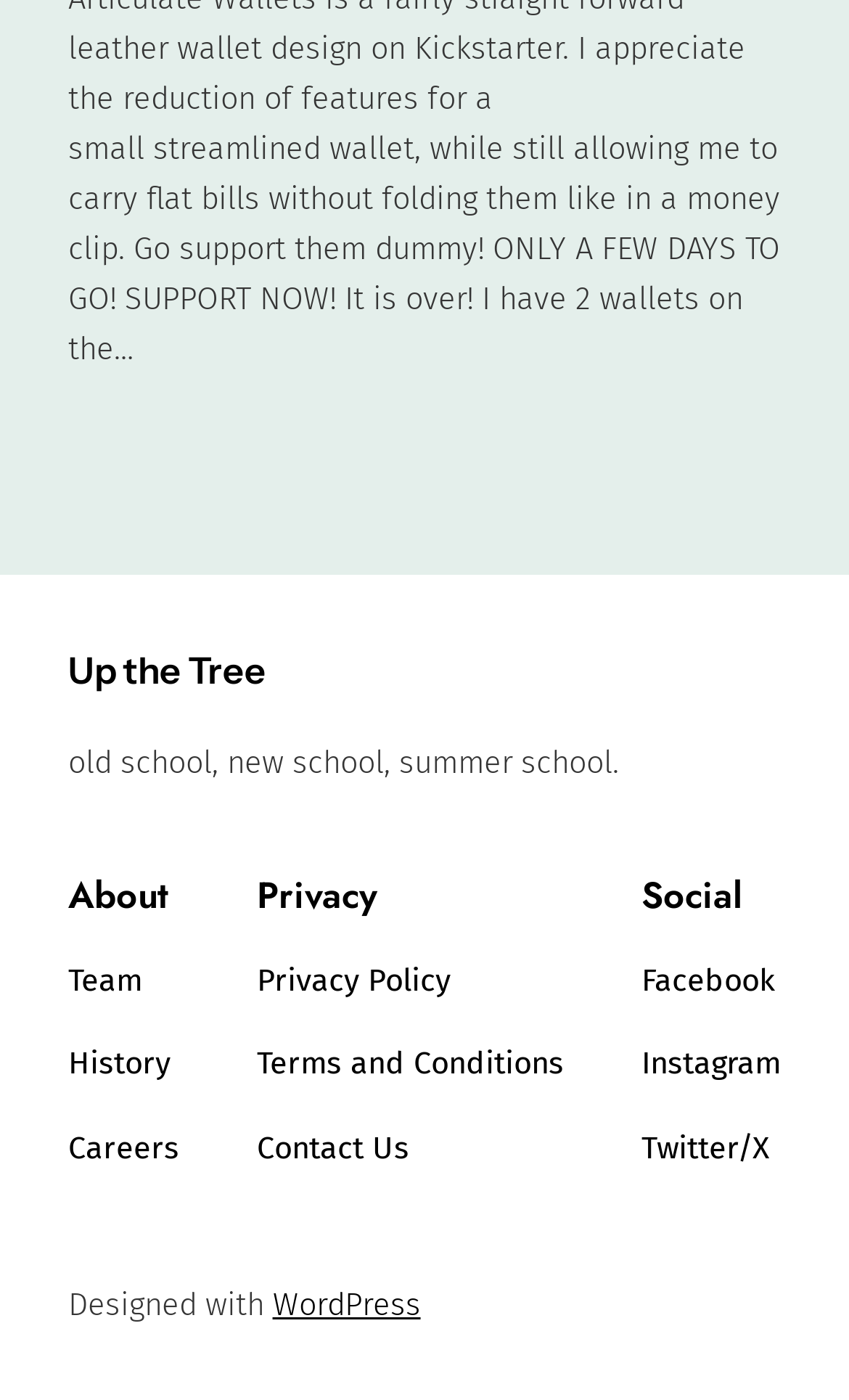Please locate the UI element described by "Up the Tree" and provide its bounding box coordinates.

[0.08, 0.463, 0.313, 0.494]